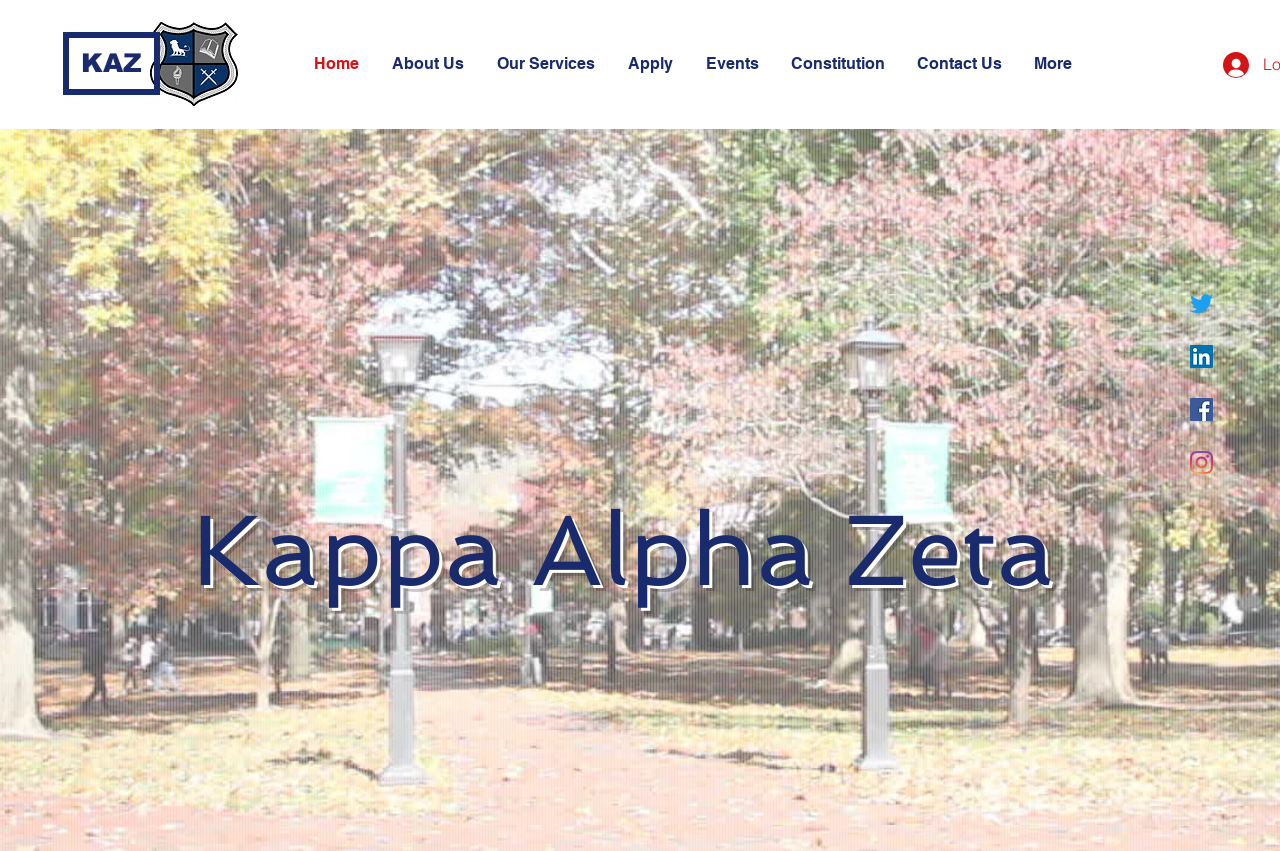Please examine the image and provide a detailed answer to the question: How many social media links are available?

I counted the number of social media links in the social bar section, which includes Twitter, LinkedIn, Facebook, and Instagram.